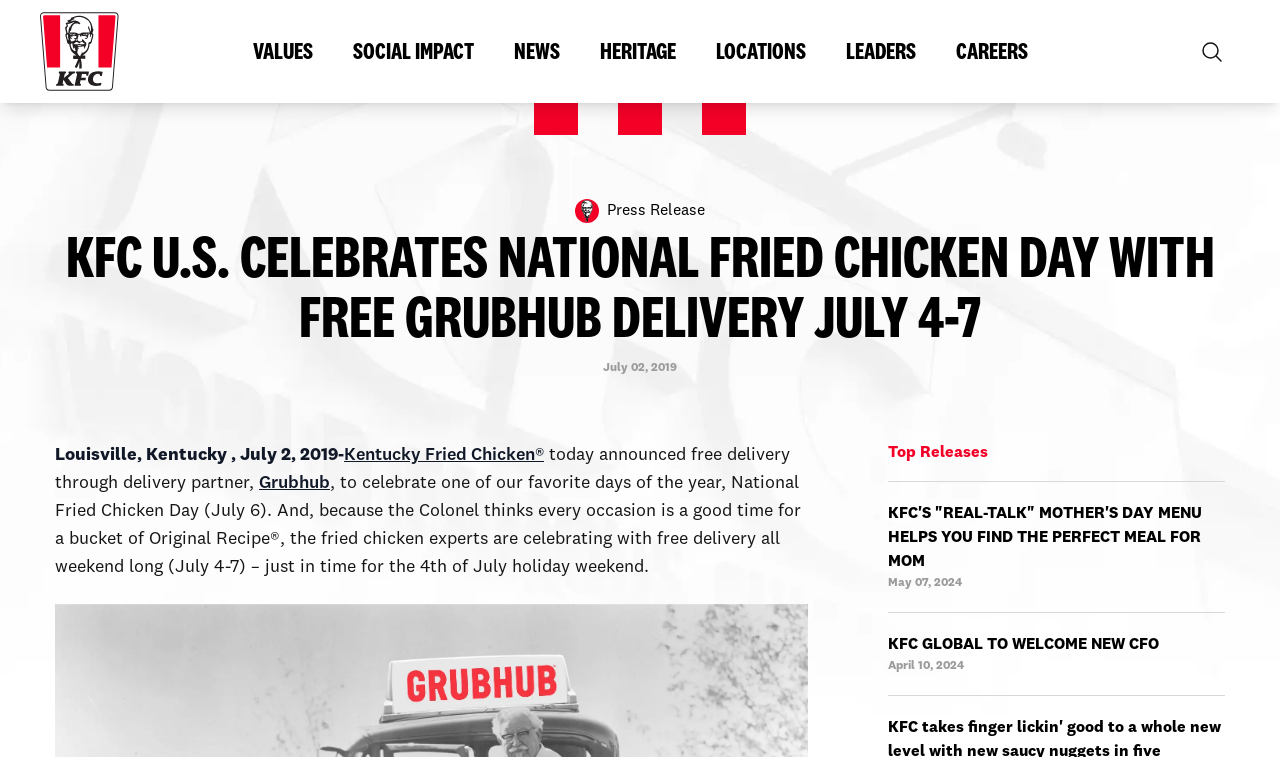Offer a meticulous description of the webpage's structure and content.

The webpage is about KFC's celebration of National Fried Chicken Day. At the top left, there is a KFC logo, which is also a link to the KFC homepage. Next to the logo, there are several links to different sections of the website, including "VALUES", "SOCIAL IMPACT", "HERITAGE", "LOCATIONS", "LEADERS", and "CAREERS". 

Below these links, there is a button with an image on the right side of the page. On the left side, there is a section with a heading that reads "KFC U.S. CELEBRATES NATIONAL FRIED CHICKEN DAY WITH FREE GRUBHUB DELIVERY JULY 4-7". Below this heading, there is a date "July 02, 2019" and a press release with a title "Louisville, Kentucky, July 2, 2019-". The press release announces that KFC is offering free delivery through Grubhub to celebrate National Fried Chicken Day. 

Further down, there is a section with a heading "Top Releases" that lists several press releases, including "KFC'S "REAL-TALK" MOTHER\'S DAY MENU HELPS YOU FIND THE PERFECT MEAL FOR MOM" and "KFC GLOBAL TO WELCOME NEW CFO".